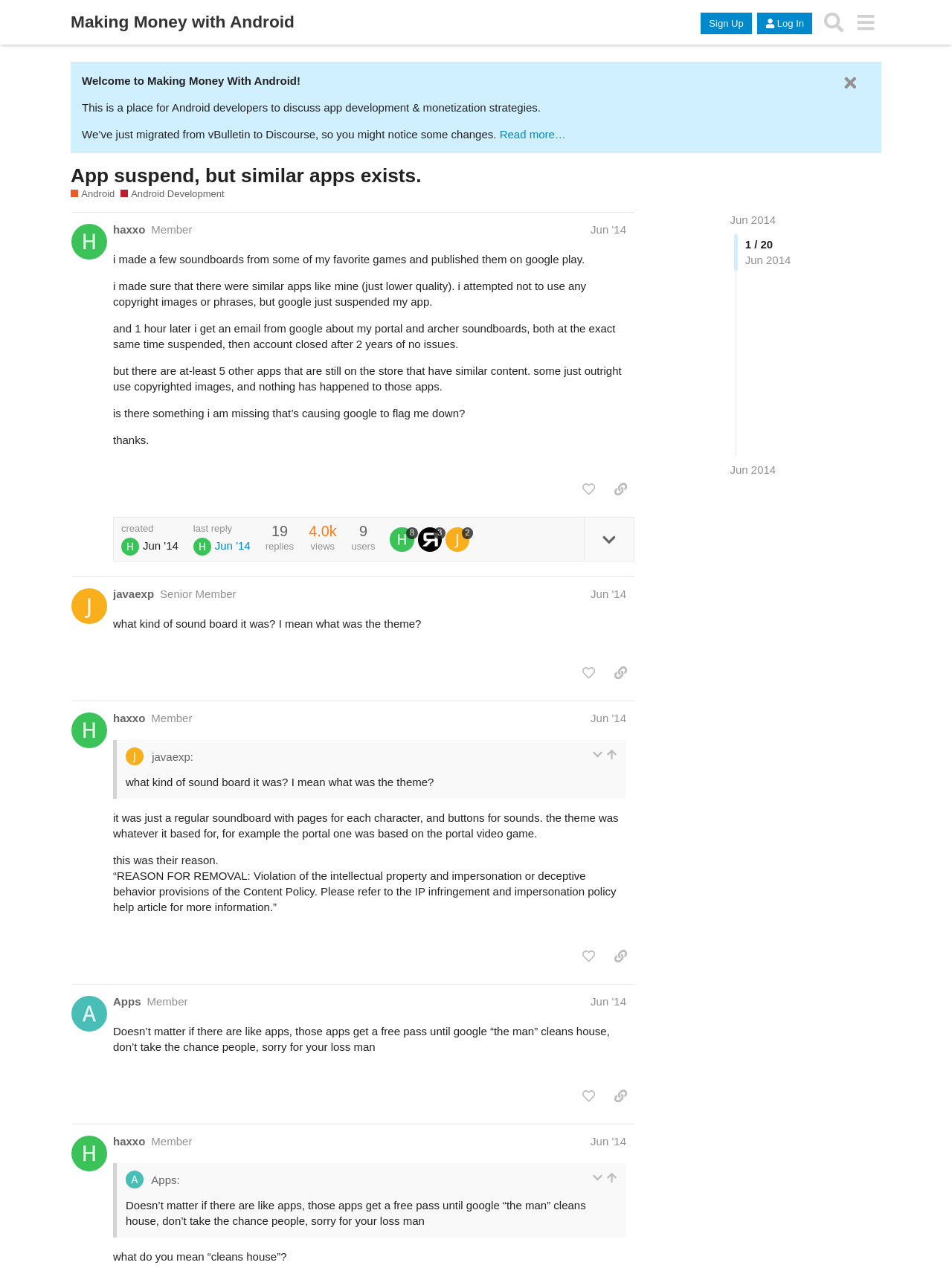Please look at the image and answer the question with a detailed explanation: What is the theme of the soundboard mentioned in the first post?

The theme of the soundboard can be found in the first post, where the user mentions that the soundboard was based on the Portal video game.